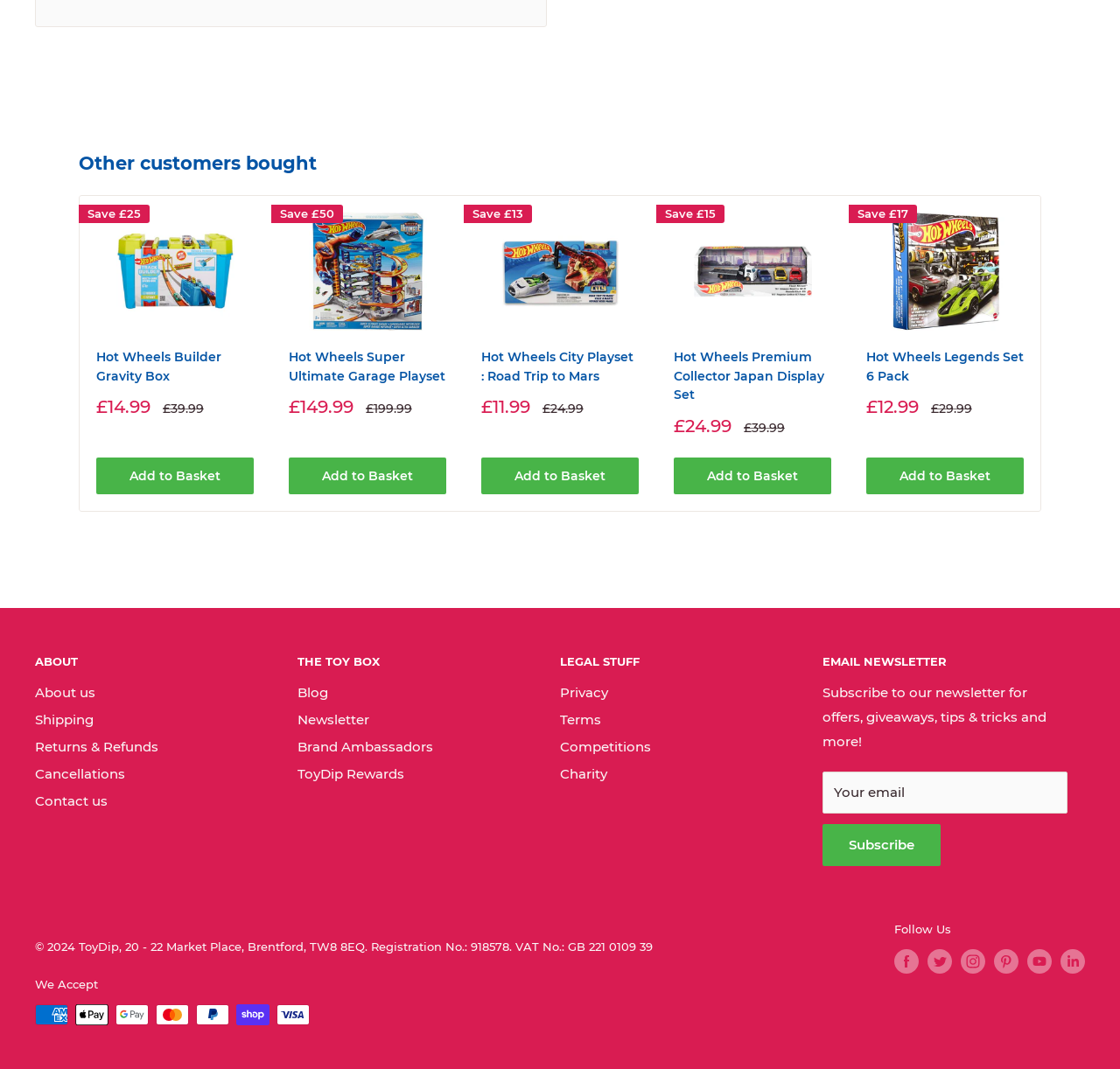Determine the bounding box coordinates of the clickable area required to perform the following instruction: "Click 'Scholarship Recipients'". The coordinates should be represented as four float numbers between 0 and 1: [left, top, right, bottom].

None